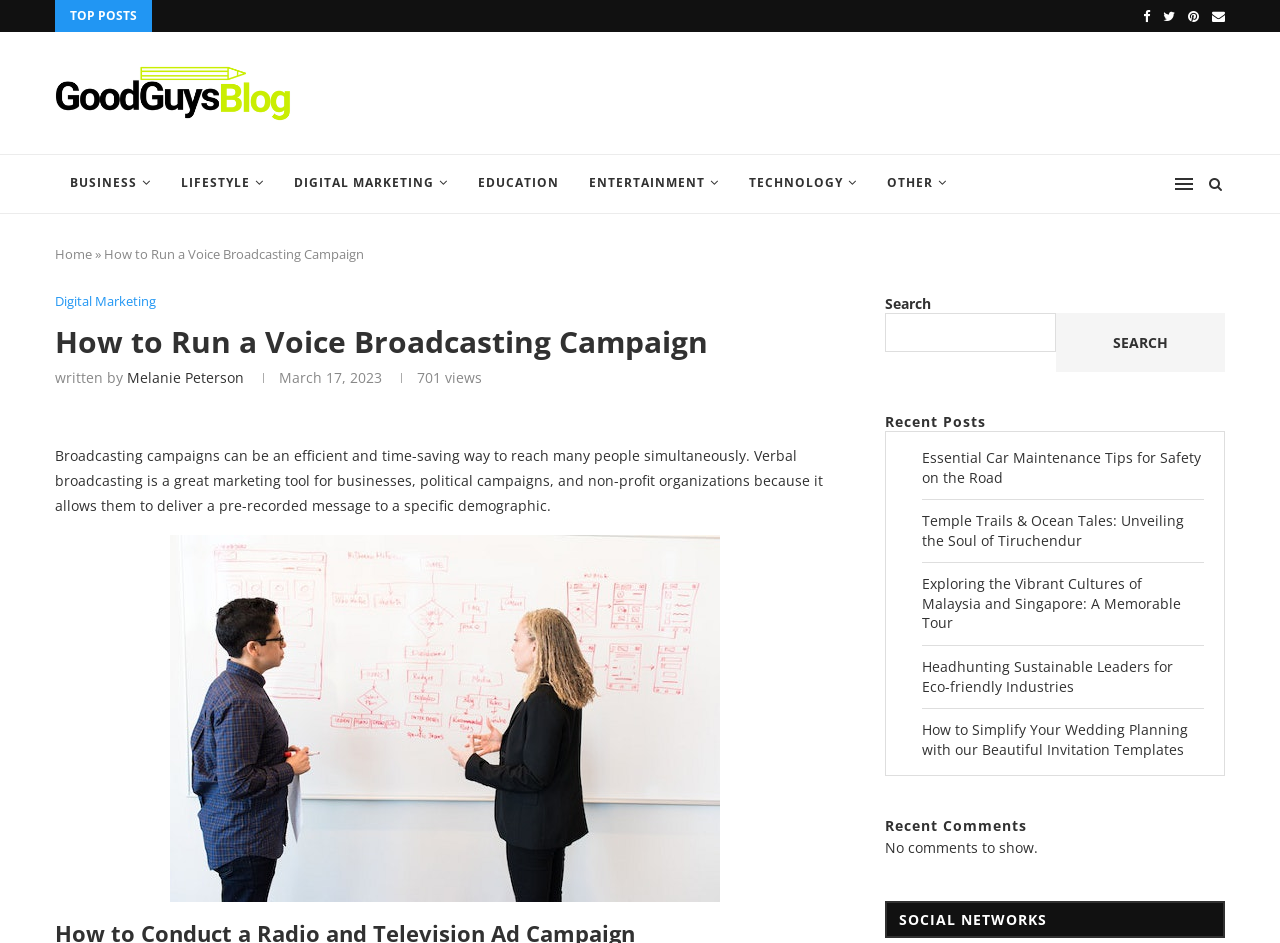Can you show the bounding box coordinates of the region to click on to complete the task described in the instruction: "Search for a topic"?

[0.691, 0.332, 0.825, 0.373]